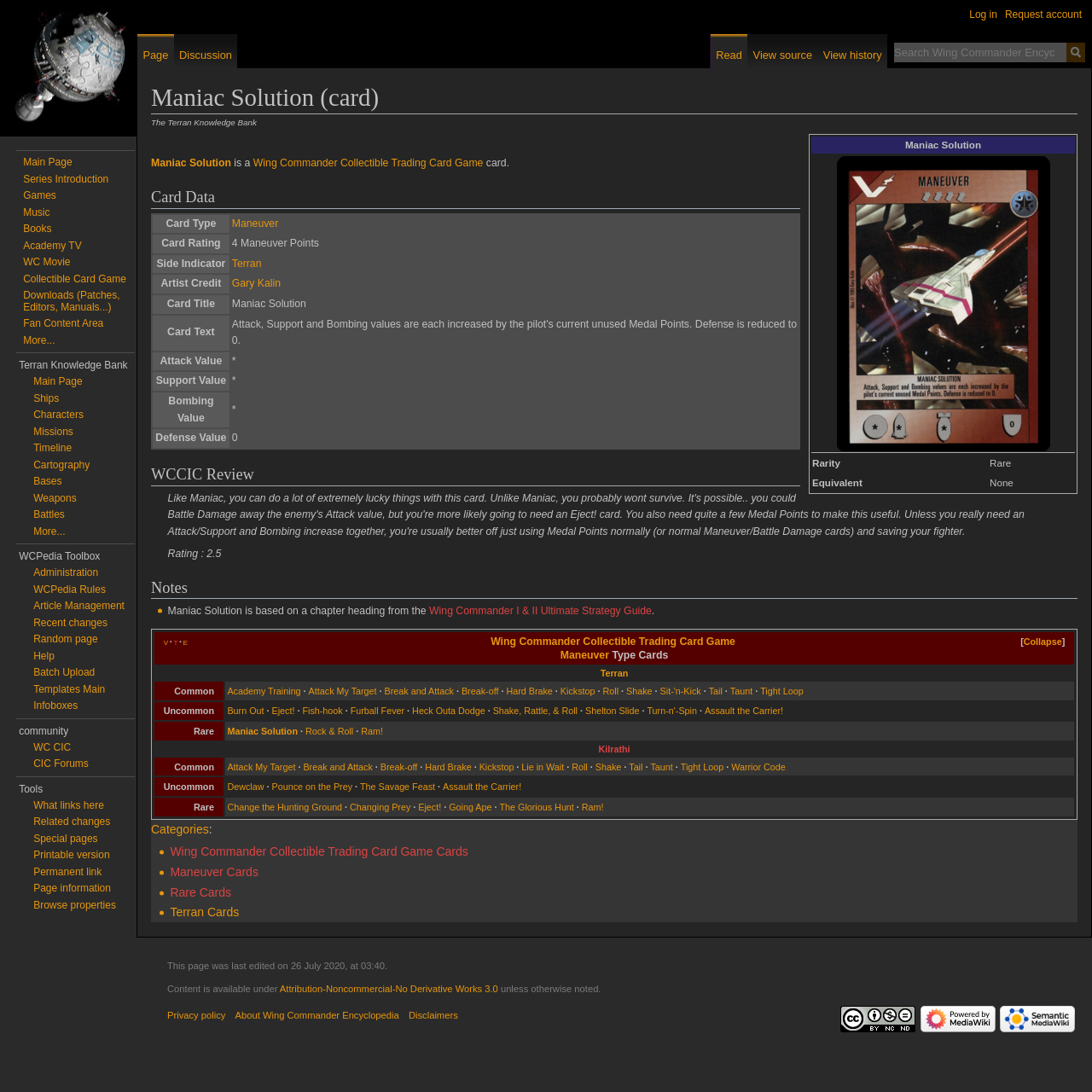What is the defense value of the card?
Using the image as a reference, give an elaborate response to the question.

The defense value of the card can be found in the 'Defense Value' section of the 'Card Data' table, which indicates that the defense value is '0'.